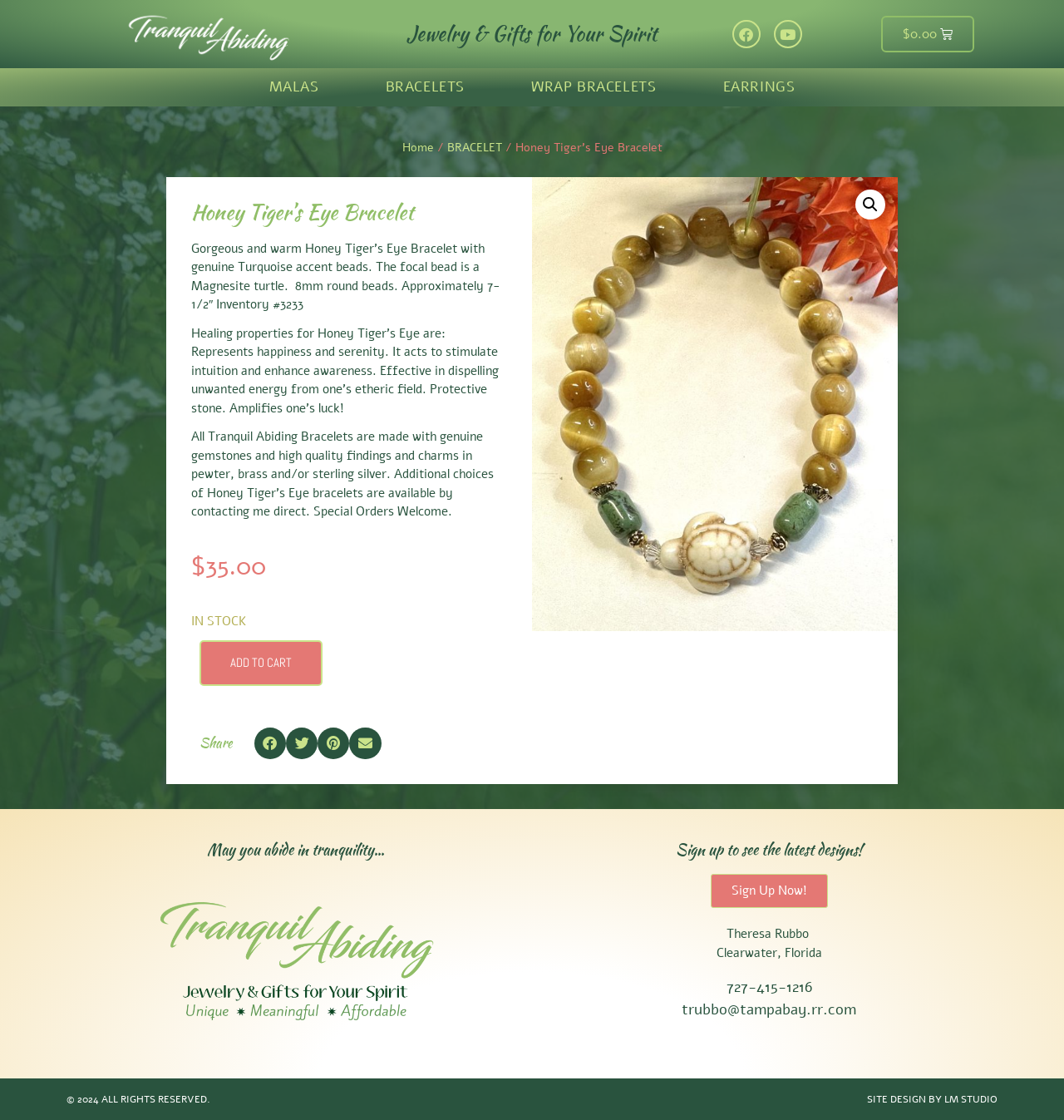What is the price of the bracelet?
Using the image, give a concise answer in the form of a single word or short phrase.

$35.00